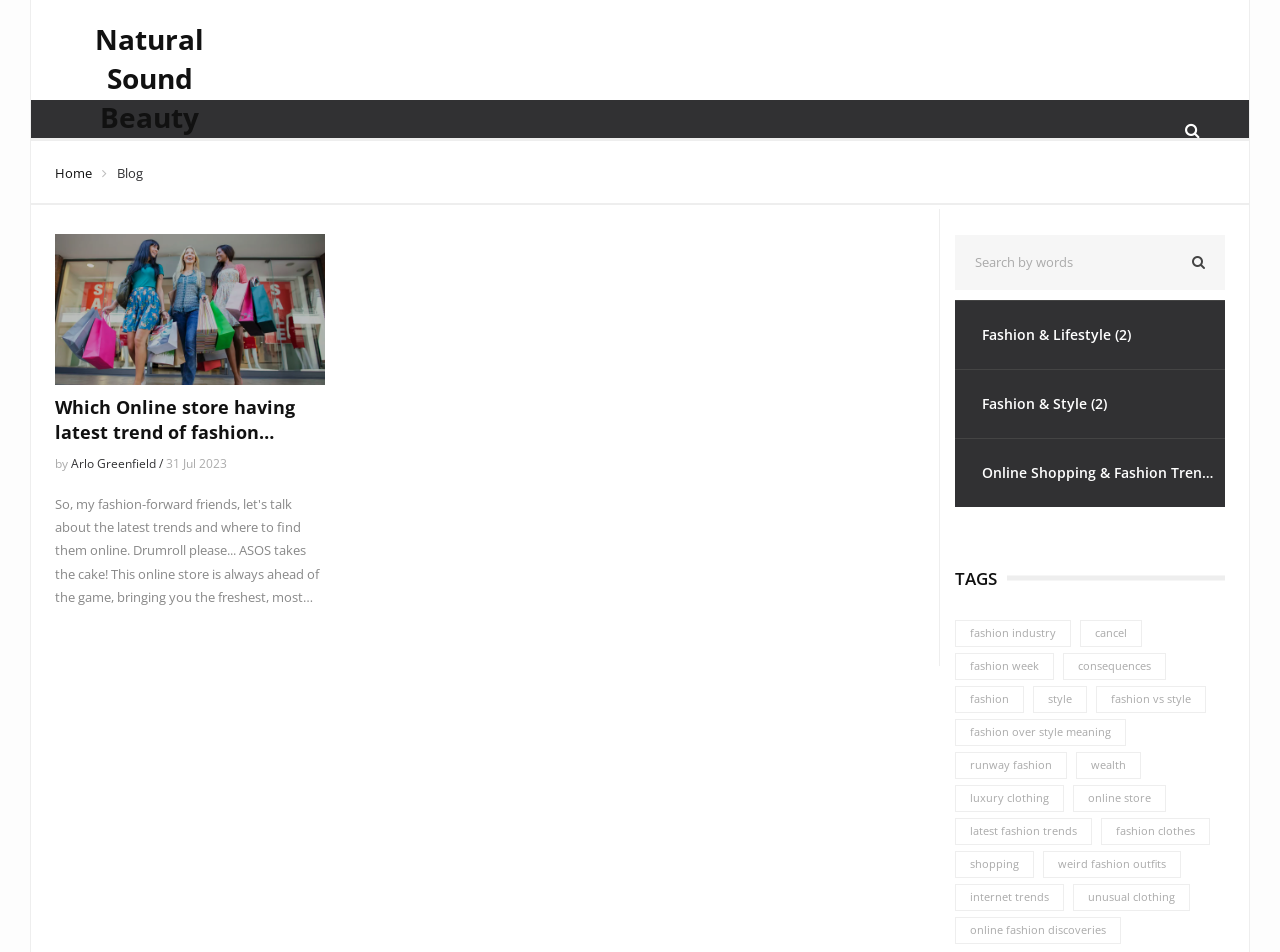How many search boxes are available on this page?
Make sure to answer the question with a detailed and comprehensive explanation.

I found two search boxes on this page, one with the placeholder text 'Search...' and another with the placeholder text 'Search by words'. Therefore, there are two search boxes available on this page.